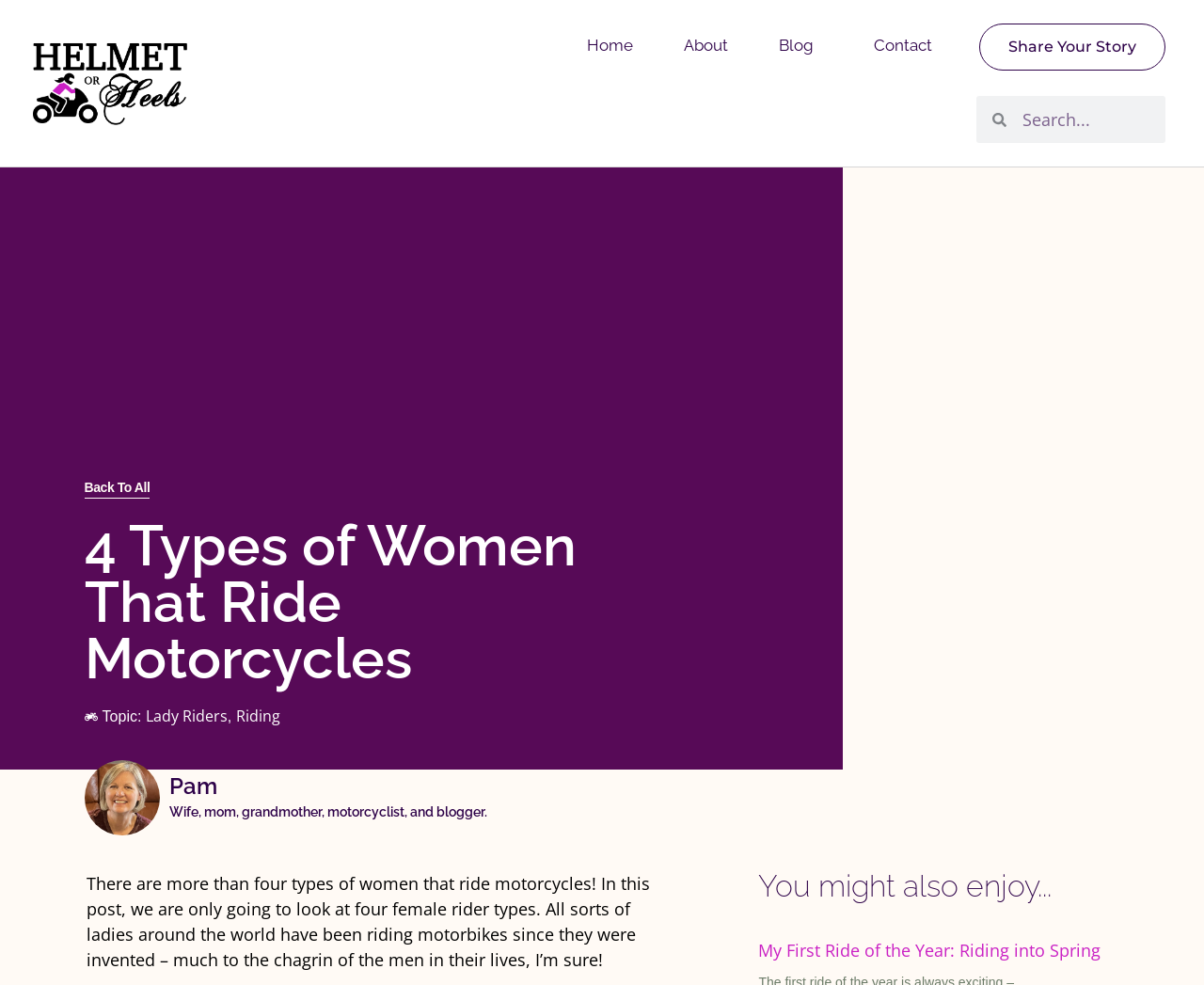Refer to the element description parent_node: Search name="s" placeholder="Search..." title="Search" and identify the corresponding bounding box in the screenshot. Format the coordinates as (top-left x, top-left y, bottom-right x, bottom-right y) with values in the range of 0 to 1.

[0.836, 0.097, 0.968, 0.145]